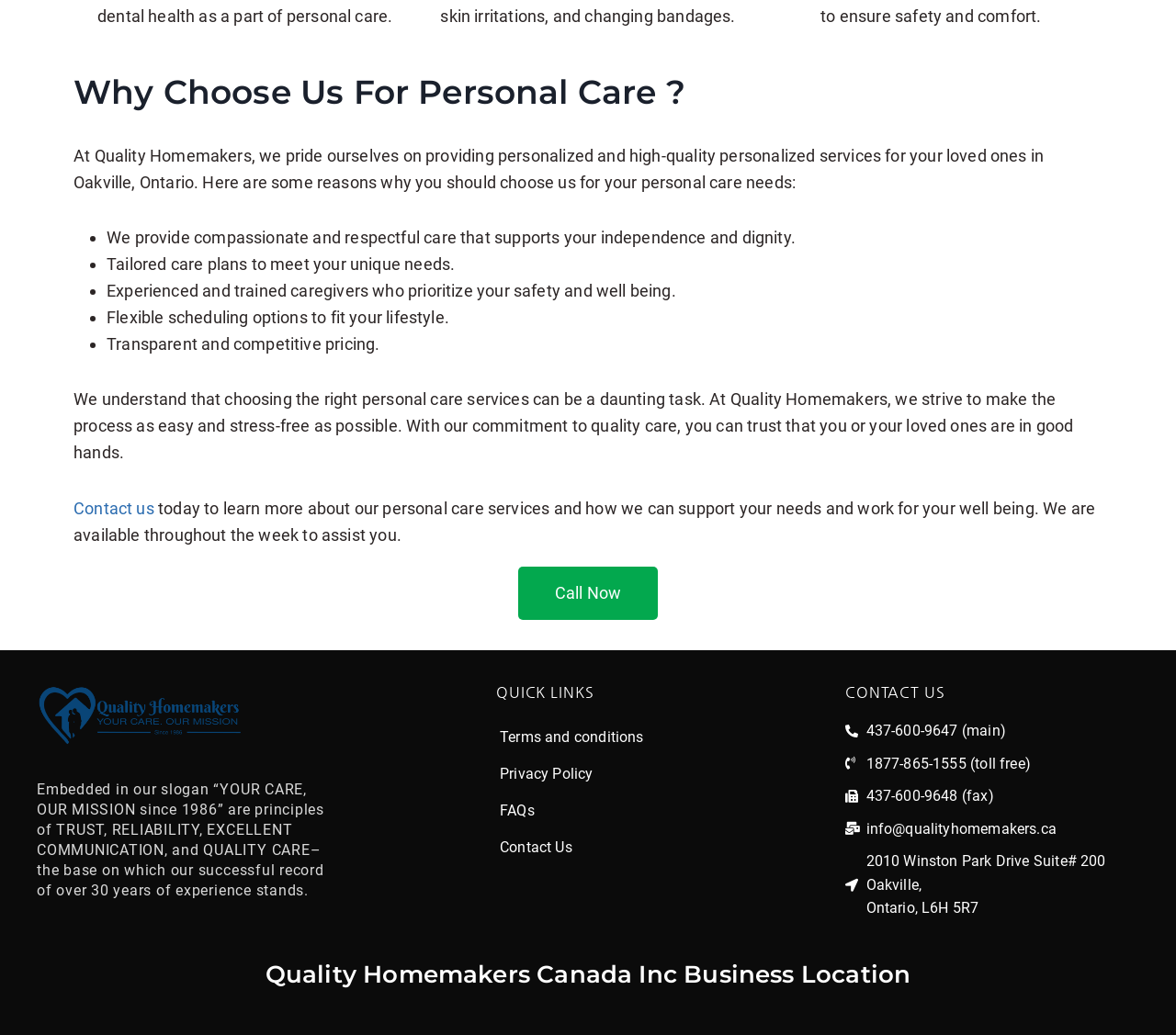Identify the bounding box coordinates for the UI element that matches this description: "Terms and conditions".

[0.409, 0.695, 0.672, 0.73]